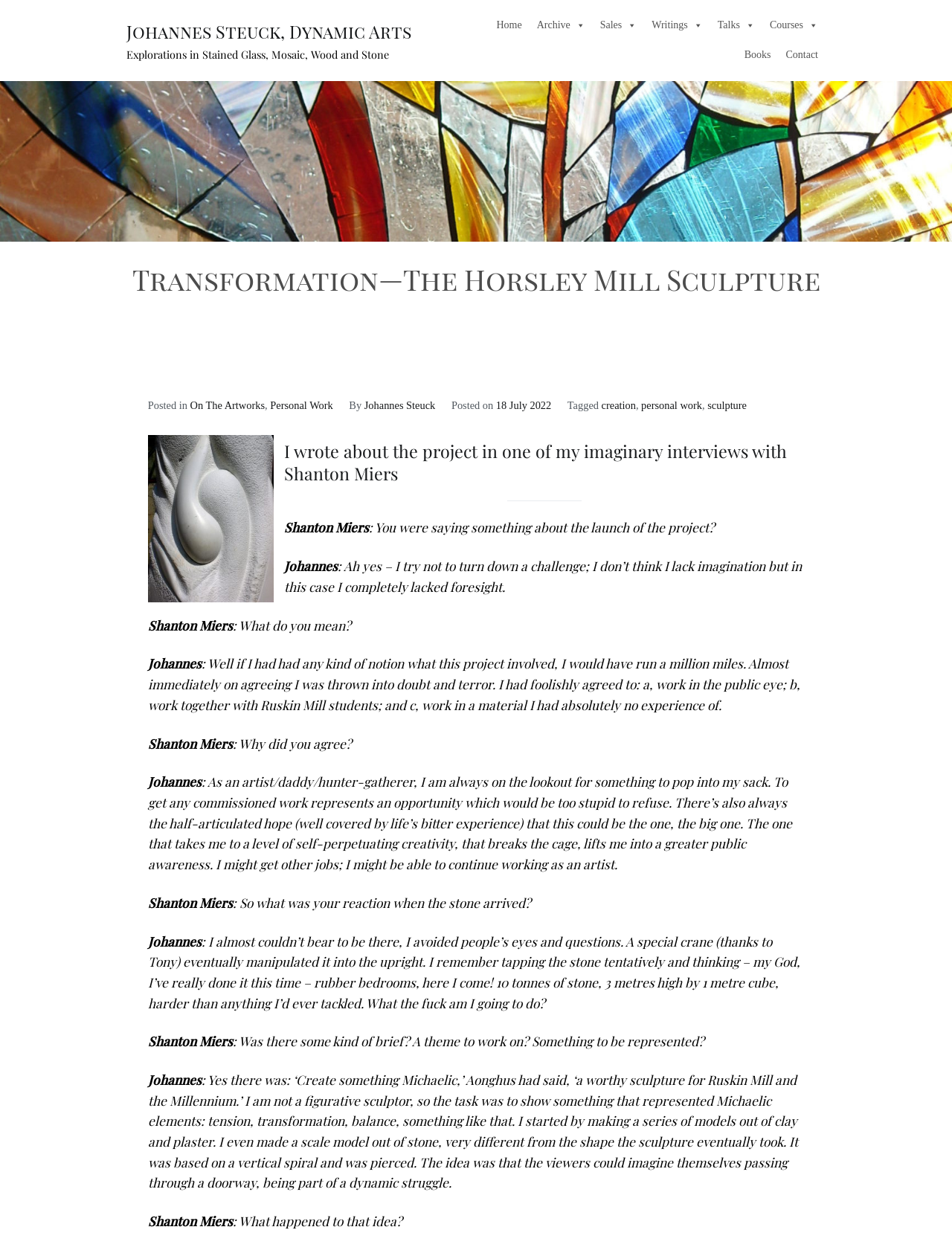Locate the bounding box coordinates of the element that needs to be clicked to carry out the instruction: "Click on the 'Home' link". The coordinates should be given as four float numbers ranging from 0 to 1, i.e., [left, top, right, bottom].

[0.514, 0.009, 0.556, 0.032]